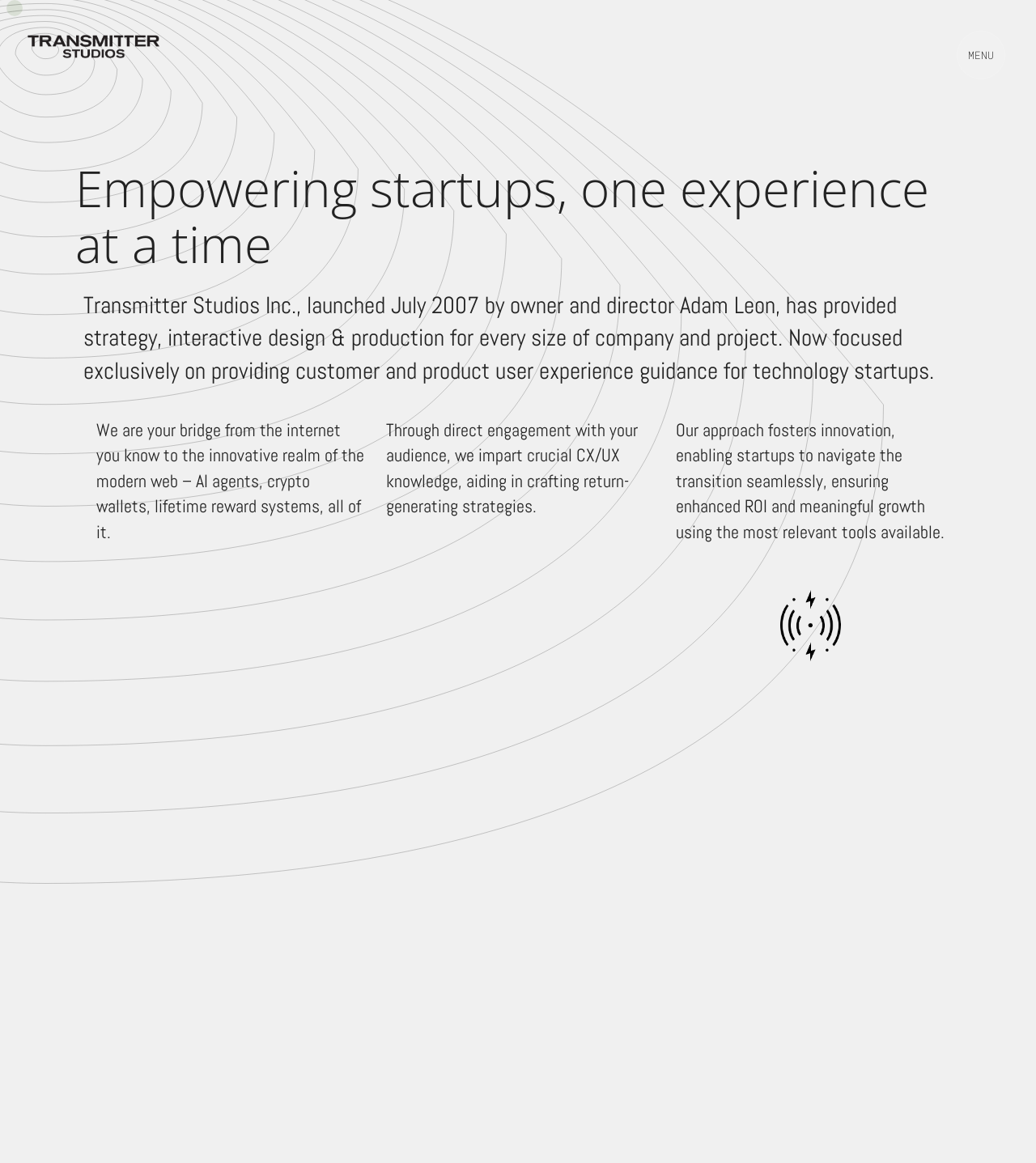What is the company's approach to innovation?
Give a one-word or short-phrase answer derived from the screenshot.

Fostering innovation